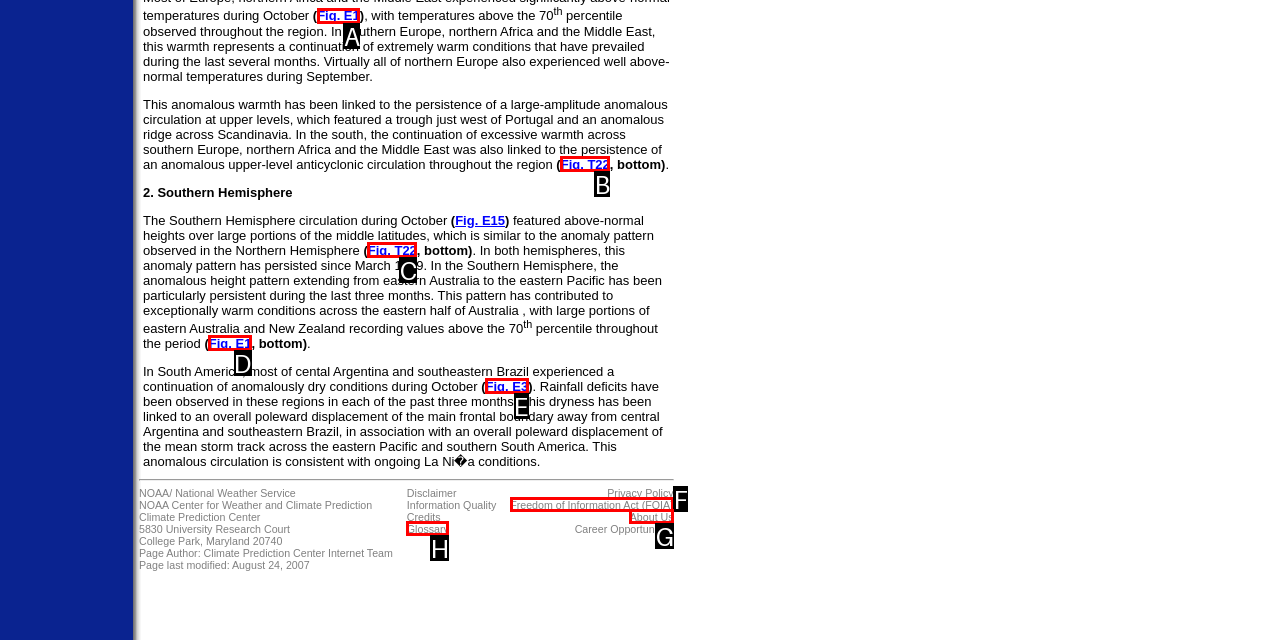Given the description: Glossary, pick the option that matches best and answer with the corresponding letter directly.

H